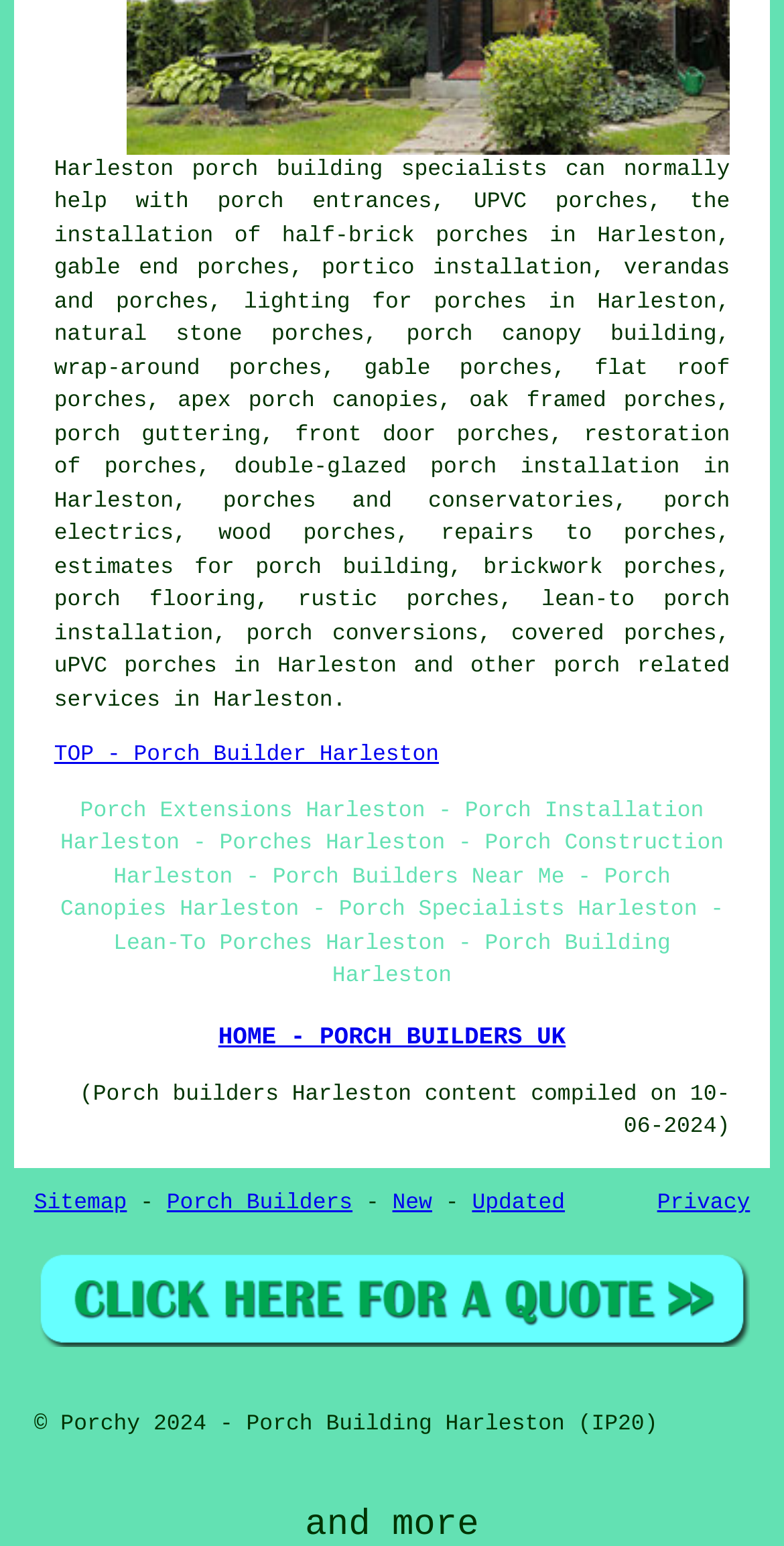Kindly determine the bounding box coordinates of the area that needs to be clicked to fulfill this instruction: "get quotes from porch builders Harleston".

[0.043, 0.858, 0.957, 0.877]